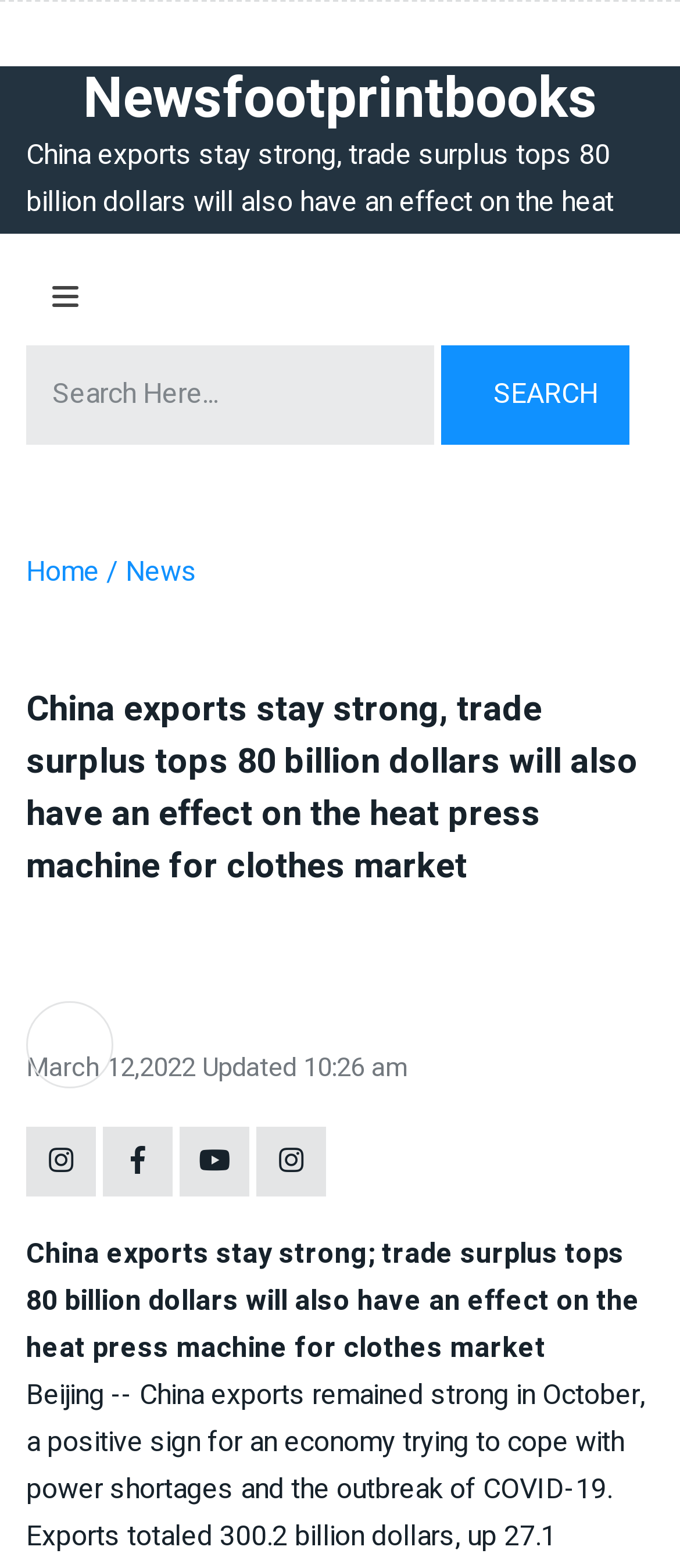Can you look at the image and give a comprehensive answer to the question:
What is the topic of the news article?

The topic of the news article can be determined by reading the heading 'China exports stay strong, trade surplus tops 80 billion dollars will also have an effect on the heat press machine for clothes market' which is present at the top of the webpage.